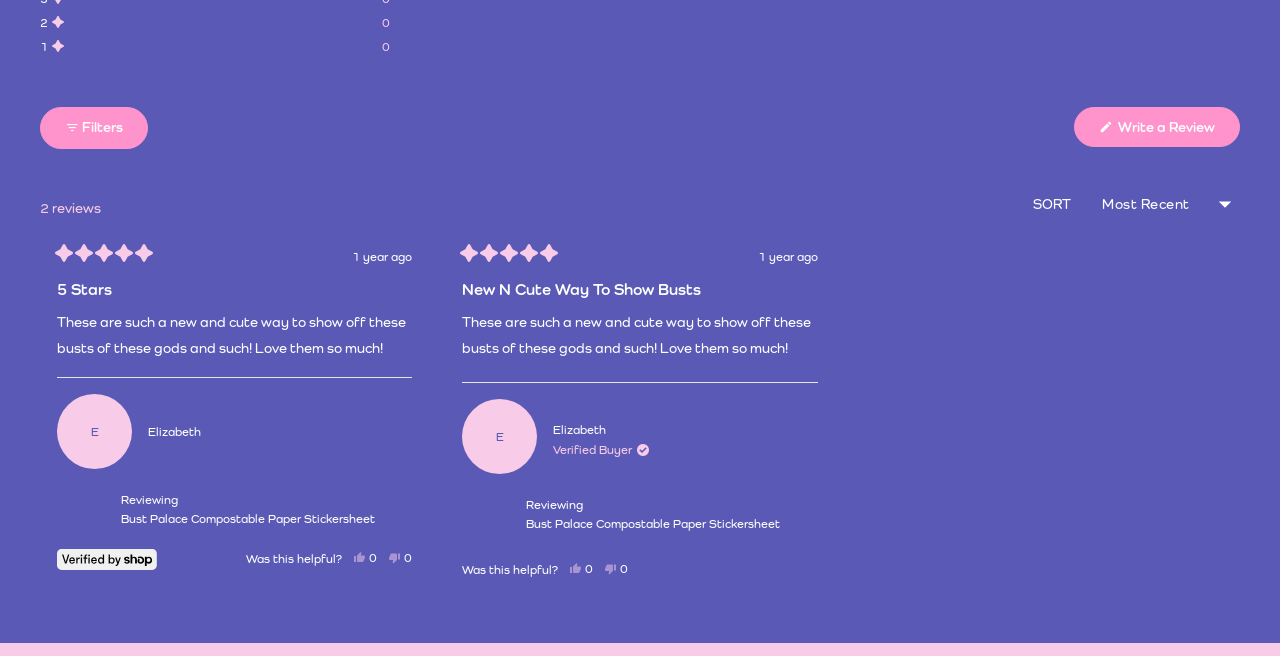Please give a short response to the question using one word or a phrase:
What is the purpose of the 'Filters' button?

To filter reviews